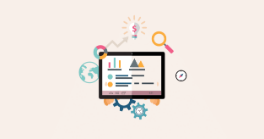Give a detailed account of what is happening in the image.

The image illustrates a visually engaging representation of social analytics tools, showcasing a computer screen filled with colorful charts and graphs. Above the screen, symbolic icons like a magnifying glass, a dollar sign, and gears emphasize the analytical focus on data insights and performance tracking. The background features subtle elements such as a globe and a compass, hinting at a global perspective on market trends and analytics. This graphic aligns with the theme of understanding data to enhance business strategies, portraying the importance of using robust analytics tools to derive meaningful insights from consumer behavior.